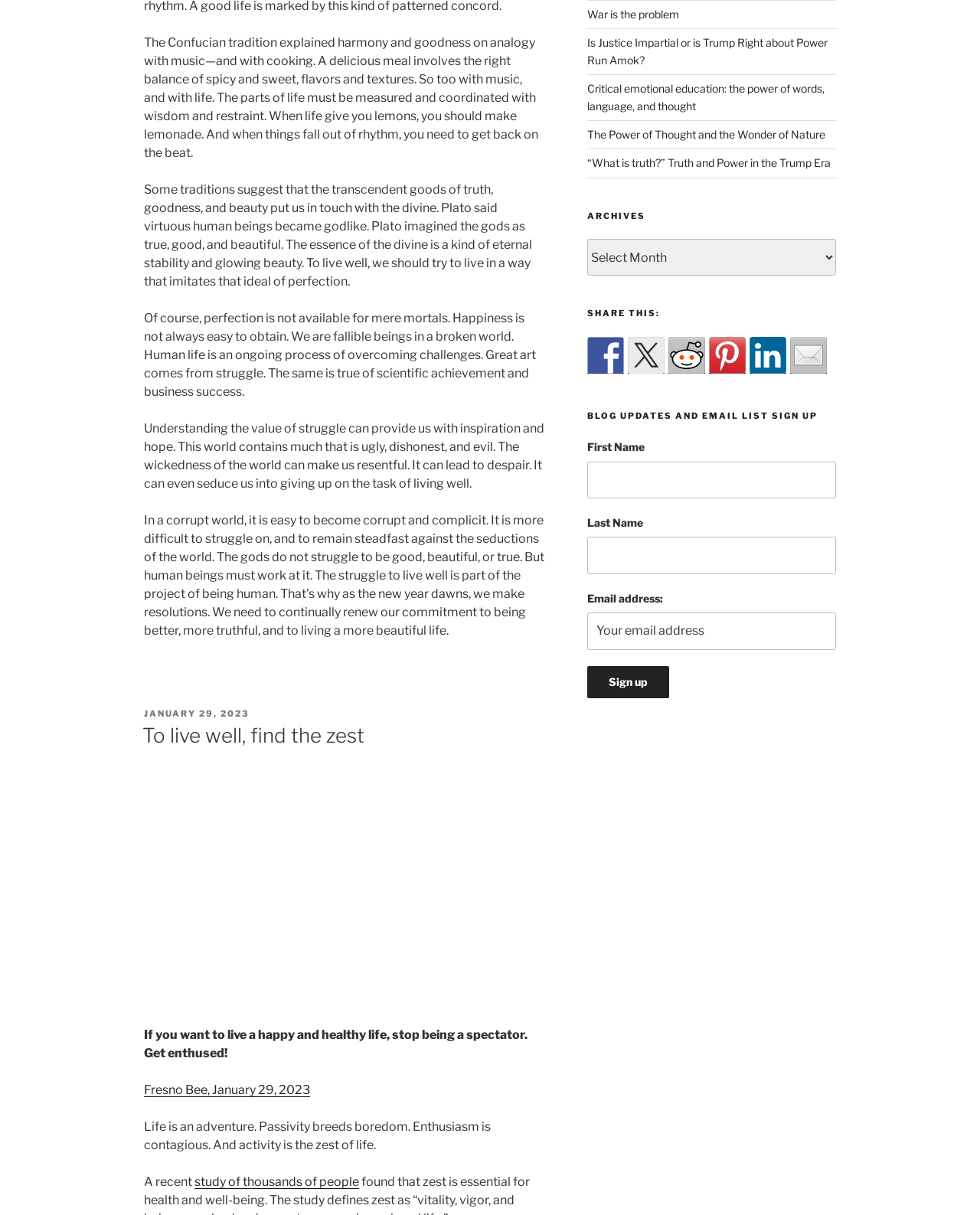Determine the bounding box coordinates of the UI element described by: "Wix.com".

None